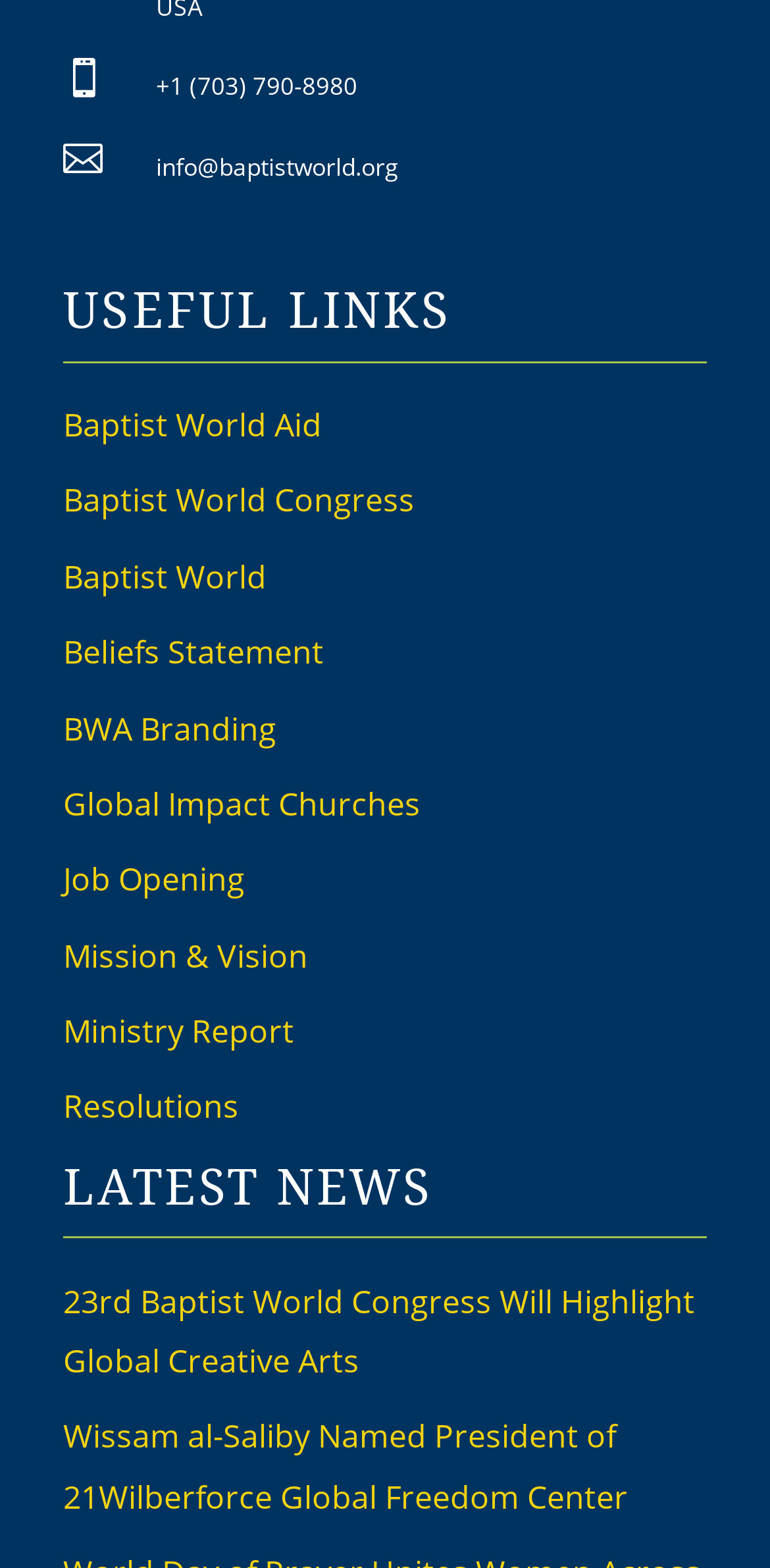Provide the bounding box coordinates for the UI element that is described by this text: "Resolutions". The coordinates should be in the form of four float numbers between 0 and 1: [left, top, right, bottom].

[0.082, 0.692, 0.31, 0.72]